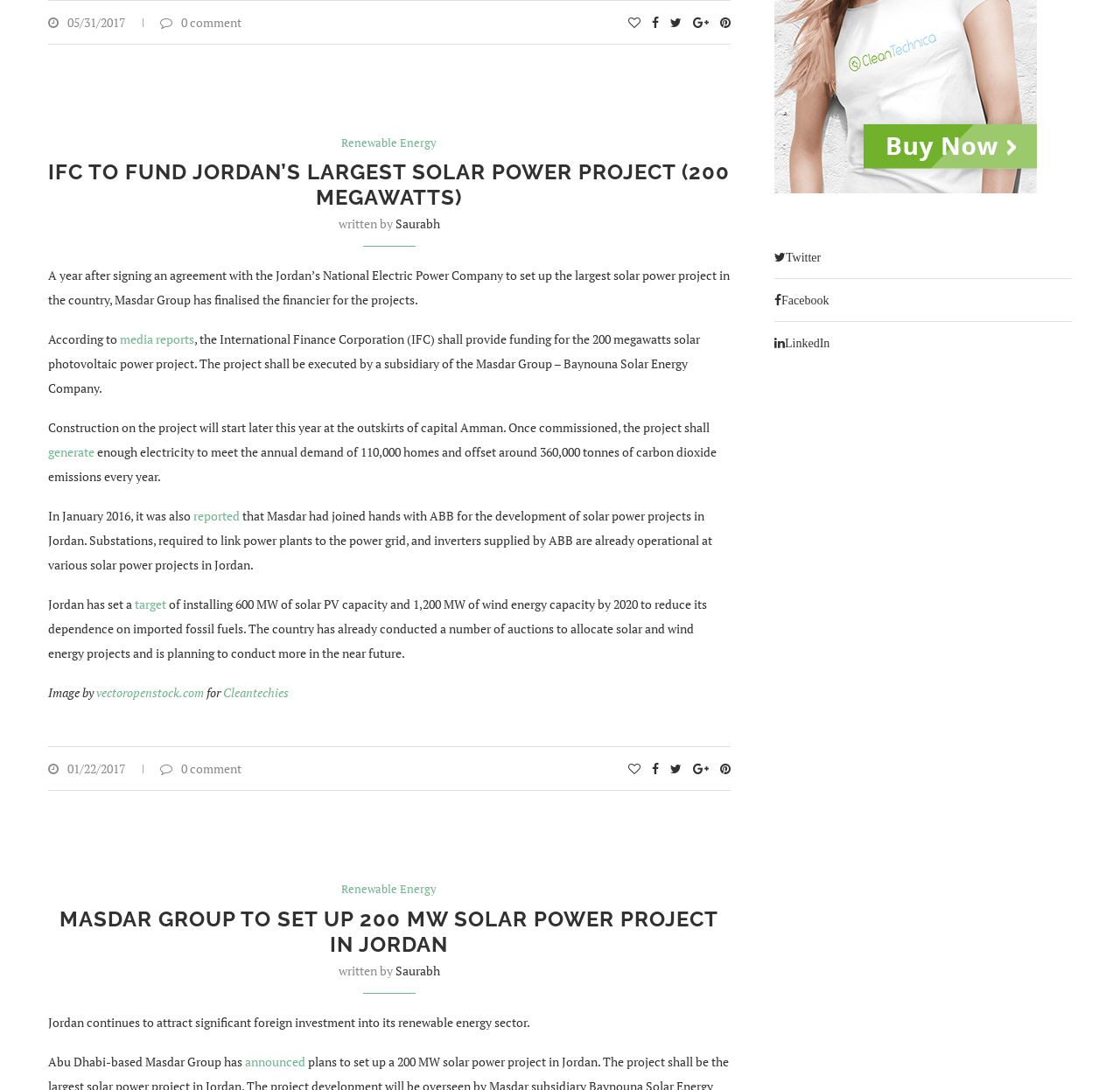Please answer the following question using a single word or phrase: 
What is the date of the article?

05/31/2017